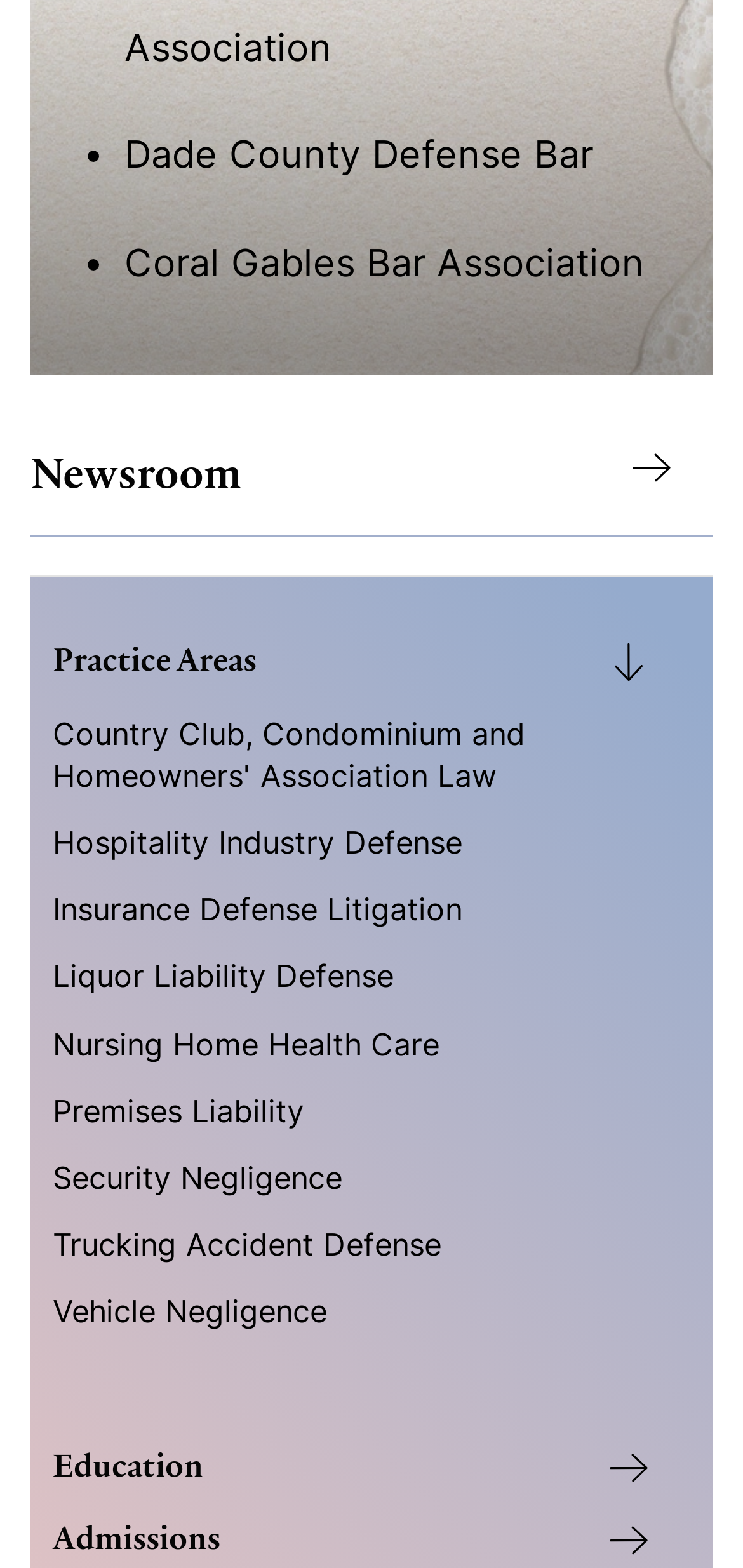How many practice areas are listed?
Could you answer the question in a detailed manner, providing as much information as possible?

I counted the number of links under the 'Practice Areas' heading, which are 'Country Club, Condominium and Homeowners' Association Law', 'Hospitality Industry Defense', 'Insurance Defense Litigation', 'Liquor Liability Defense', 'Nursing Home Health Care', 'Premises Liability', 'Security Negligence', 'Trucking Accident Defense', and 'Vehicle Negligence'. There are 9 links in total.